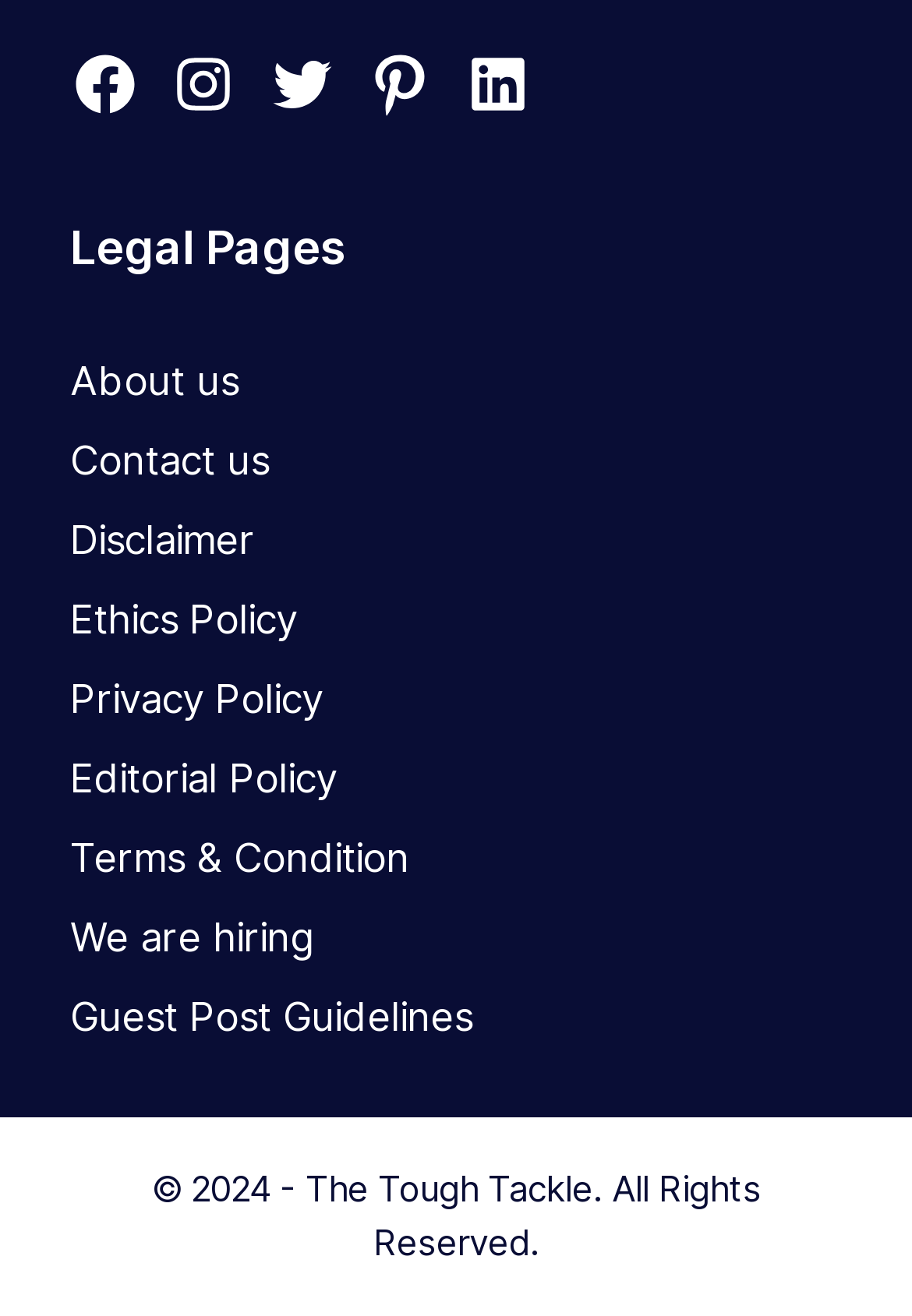Identify the bounding box coordinates necessary to click and complete the given instruction: "Check LinkedIn".

[0.508, 0.037, 0.585, 0.09]